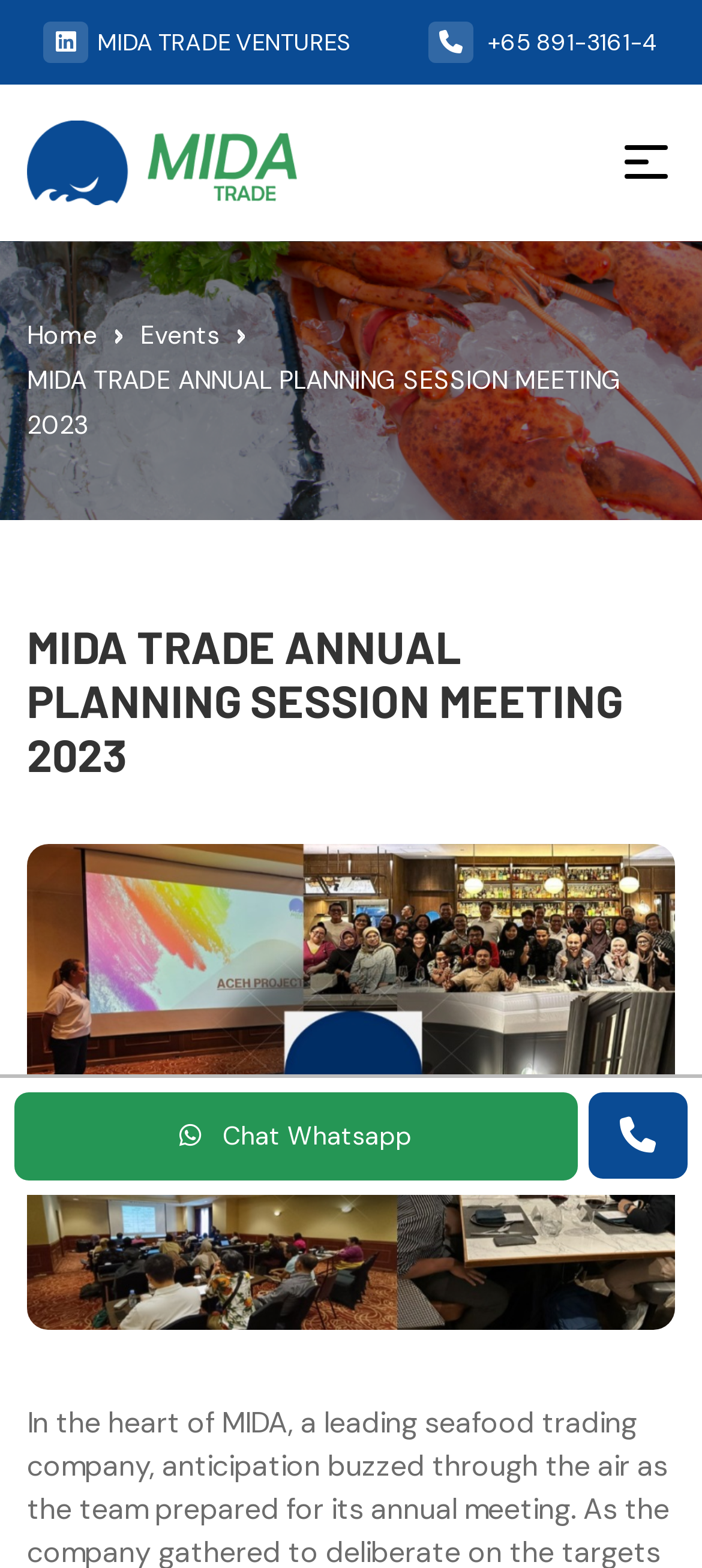Please find the bounding box for the following UI element description. Provide the coordinates in (top-left x, top-left y, bottom-right x, bottom-right y) format, with values between 0 and 1: parent_node: Skip to the content

[0.038, 0.753, 0.136, 0.796]